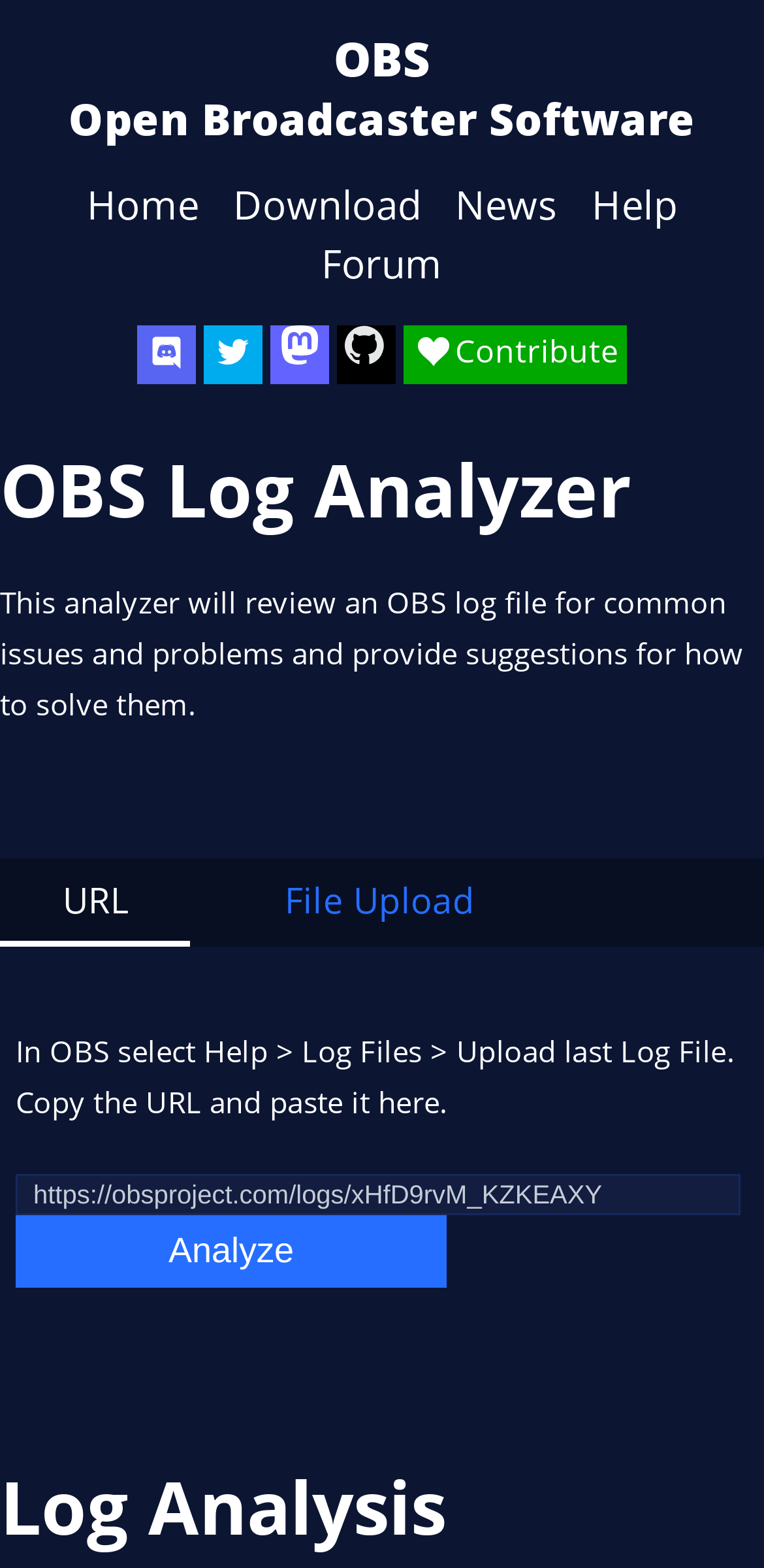Can you determine the bounding box coordinates of the area that needs to be clicked to fulfill the following instruction: "Click on the OBS Discord link"?

[0.18, 0.208, 0.257, 0.245]